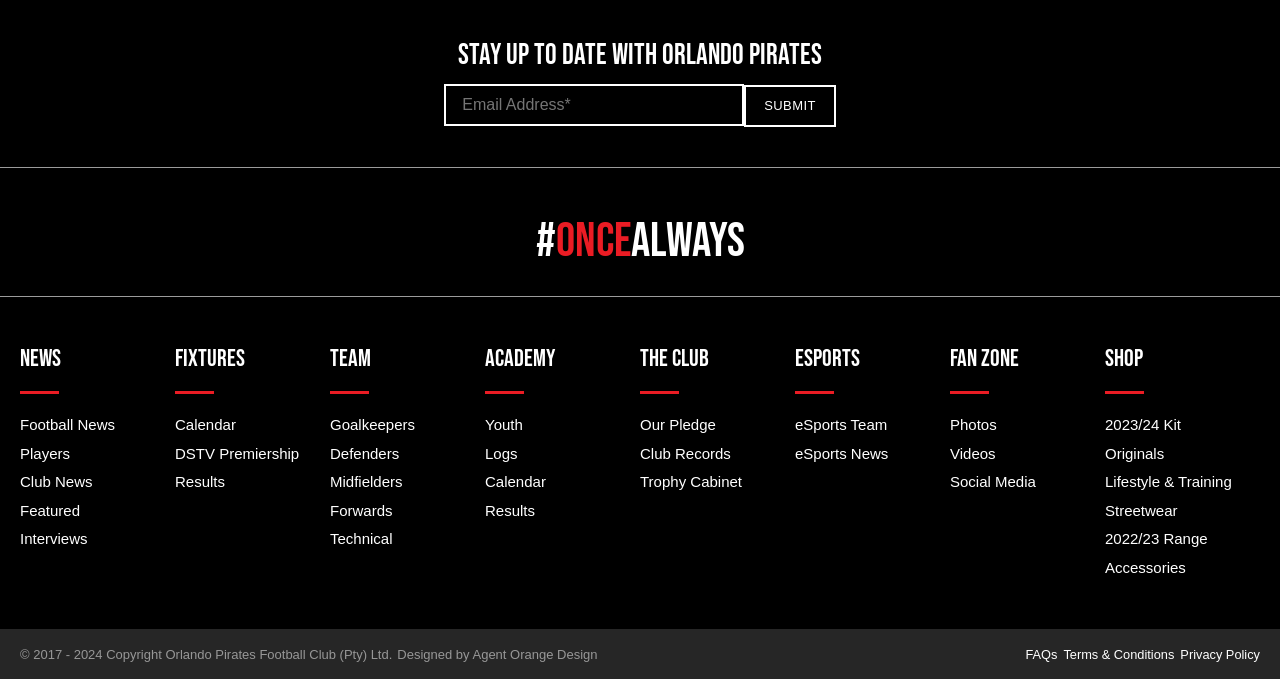Identify the bounding box coordinates of the region that should be clicked to execute the following instruction: "Shop for 2023/24 kit".

[0.863, 0.61, 0.962, 0.643]